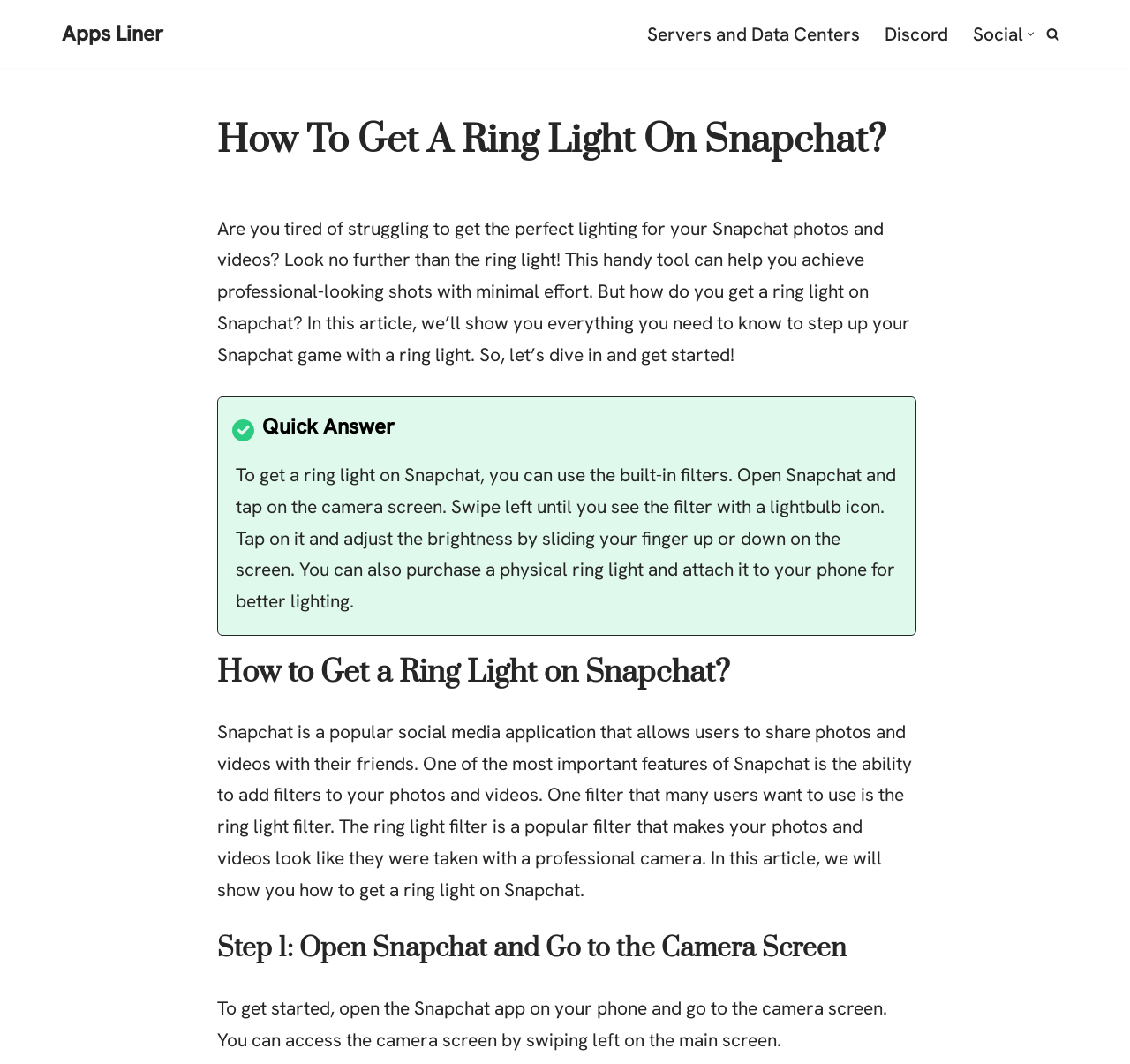Can you find and generate the webpage's heading?

How To Get A Ring Light On Snapchat?